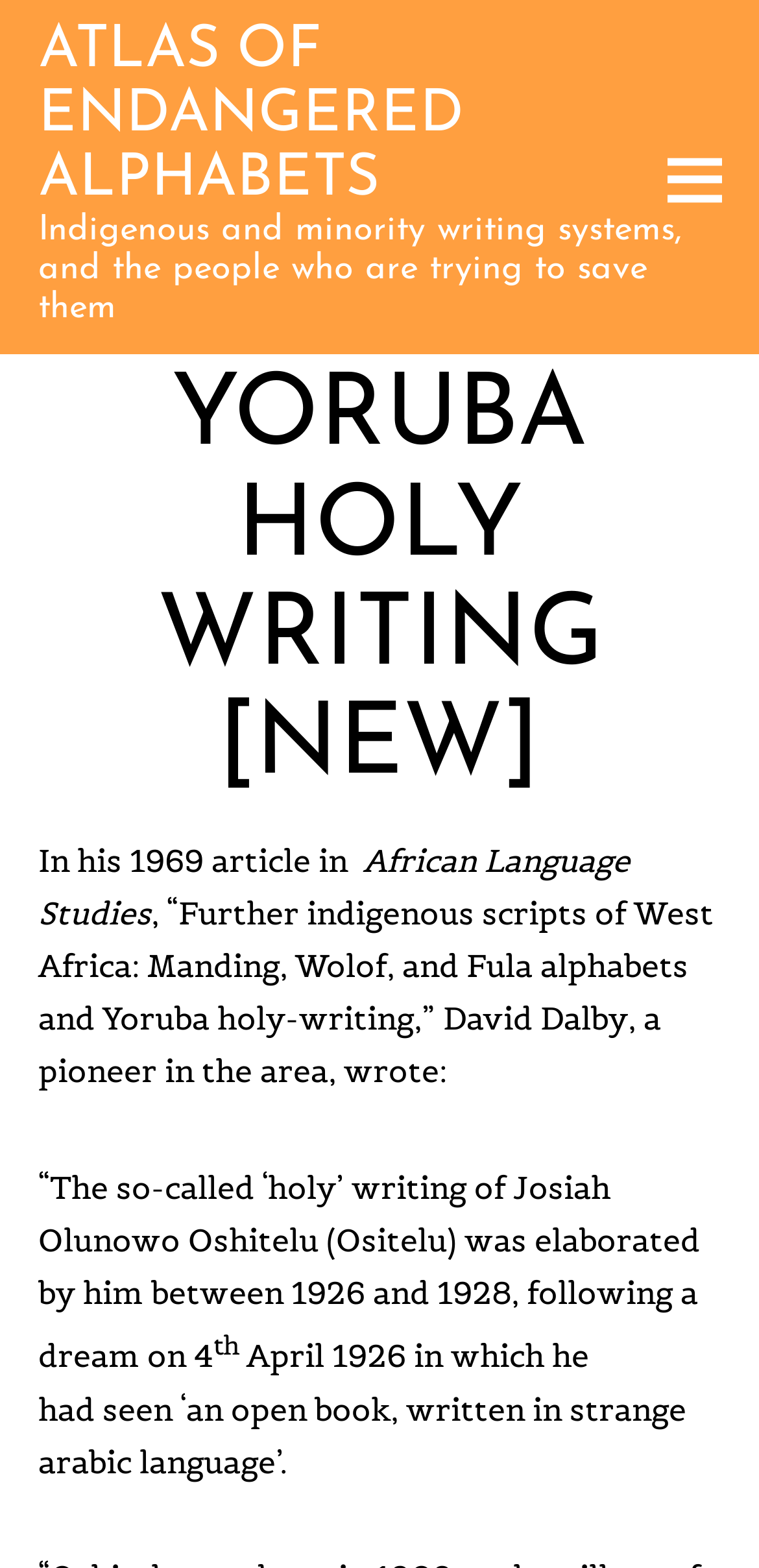Please provide the main heading of the webpage content.

YORUBA HOLY WRITING [NEW]